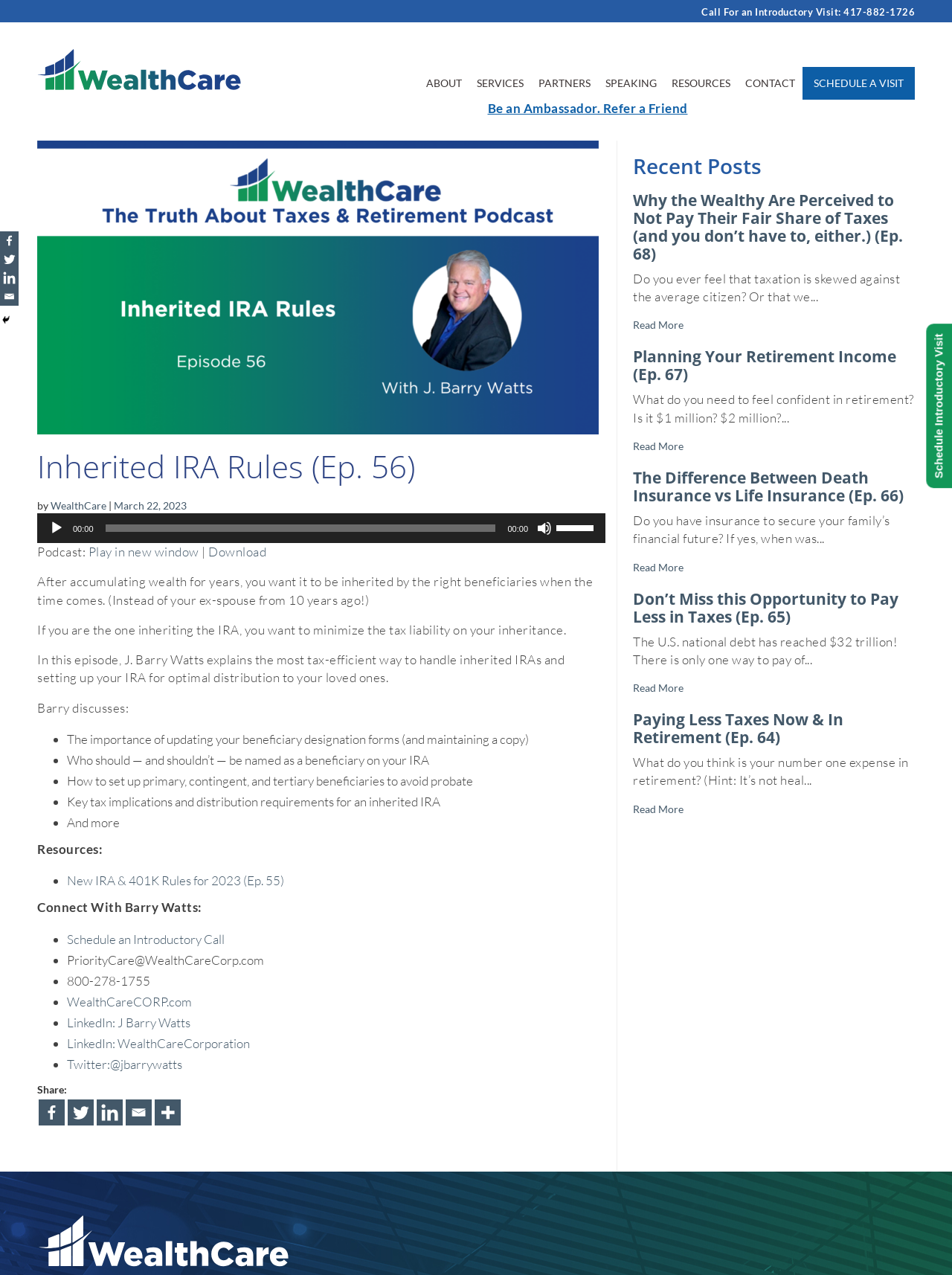Find and indicate the bounding box coordinates of the region you should select to follow the given instruction: "Call for an introductory visit".

[0.737, 0.005, 0.961, 0.014]